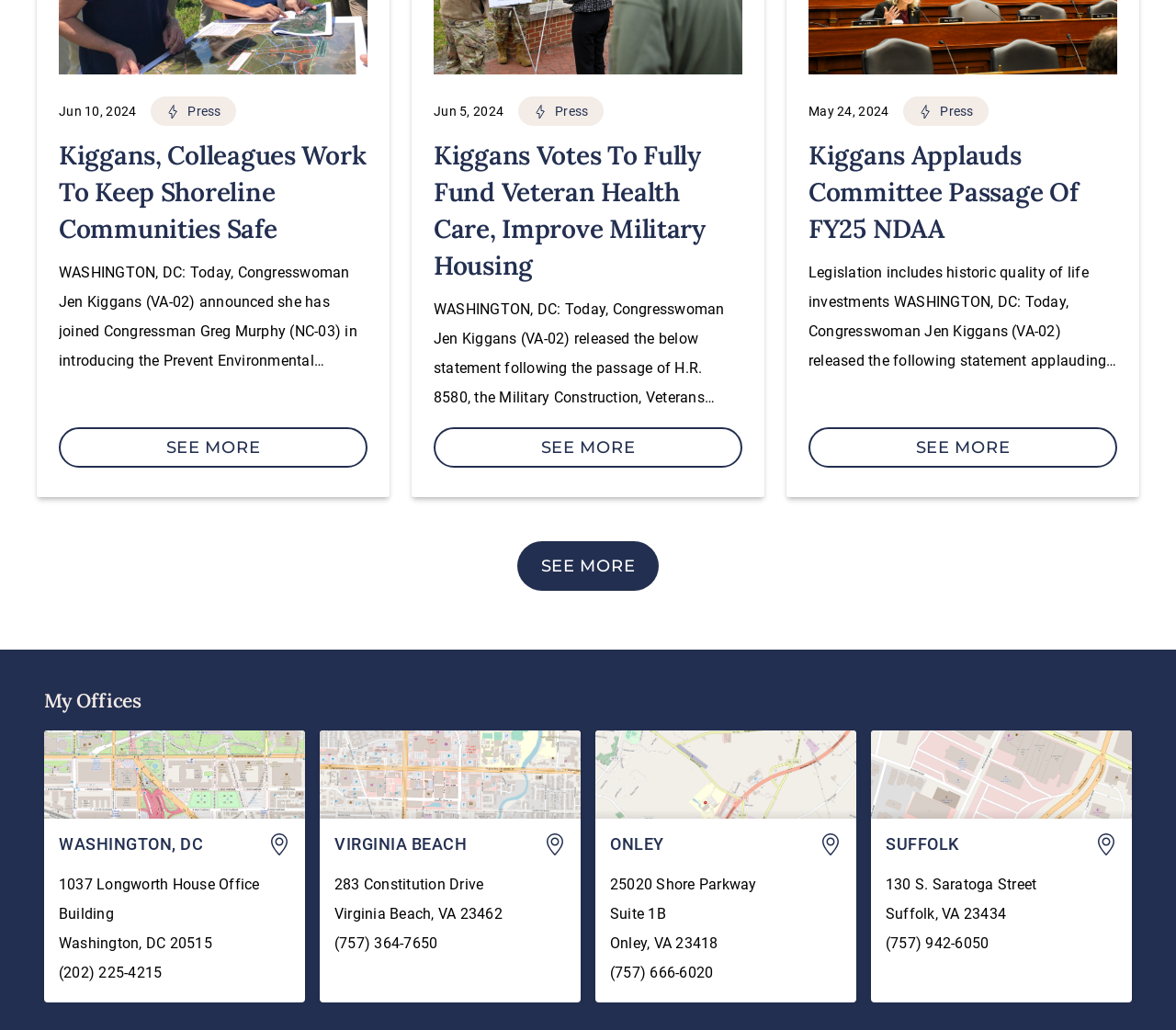Locate the bounding box coordinates of the element I should click to achieve the following instruction: "View the office location in Washington, DC".

[0.038, 0.709, 0.259, 0.795]